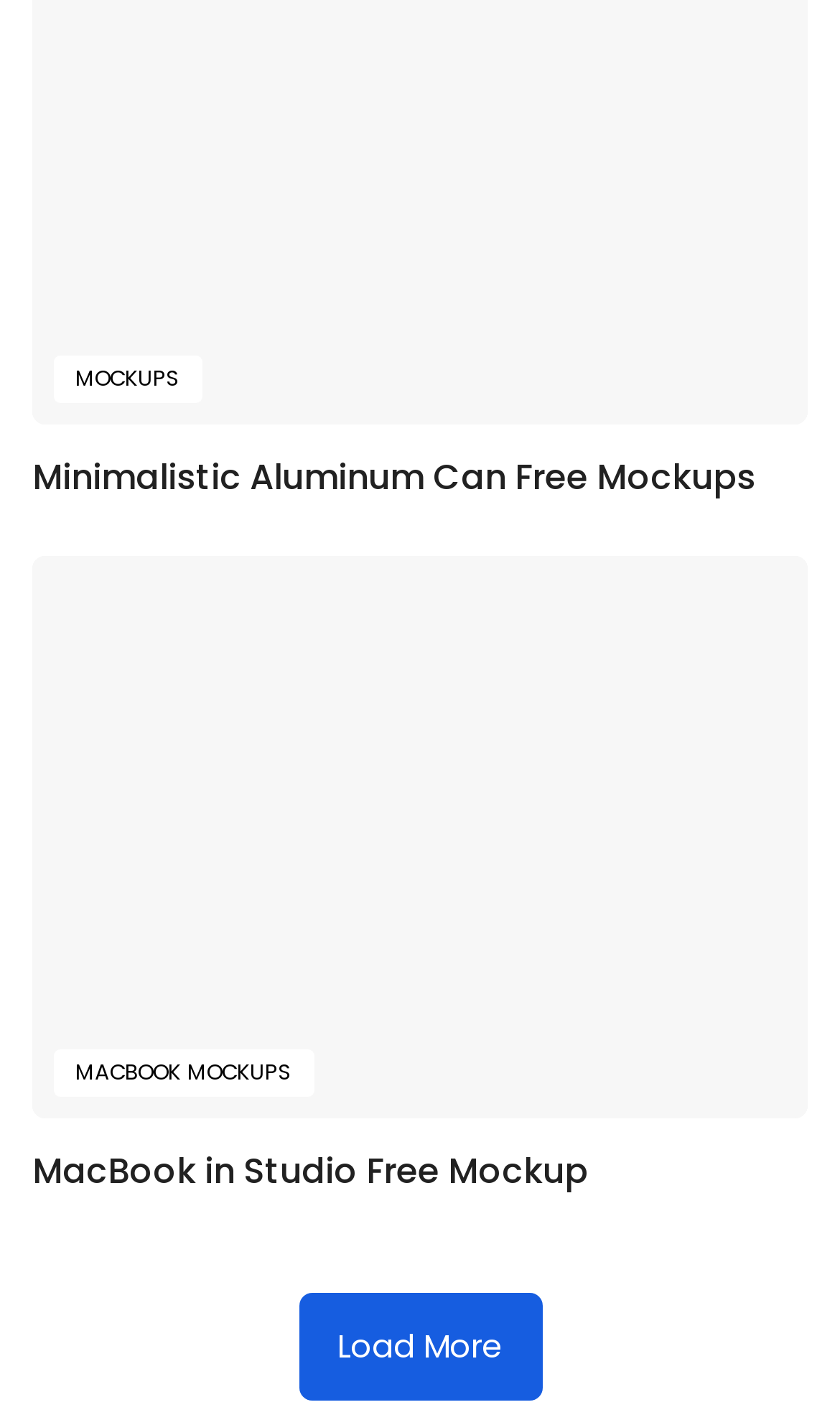Answer the following query concisely with a single word or phrase:
What type of product is featured in the first mockup?

MacBook